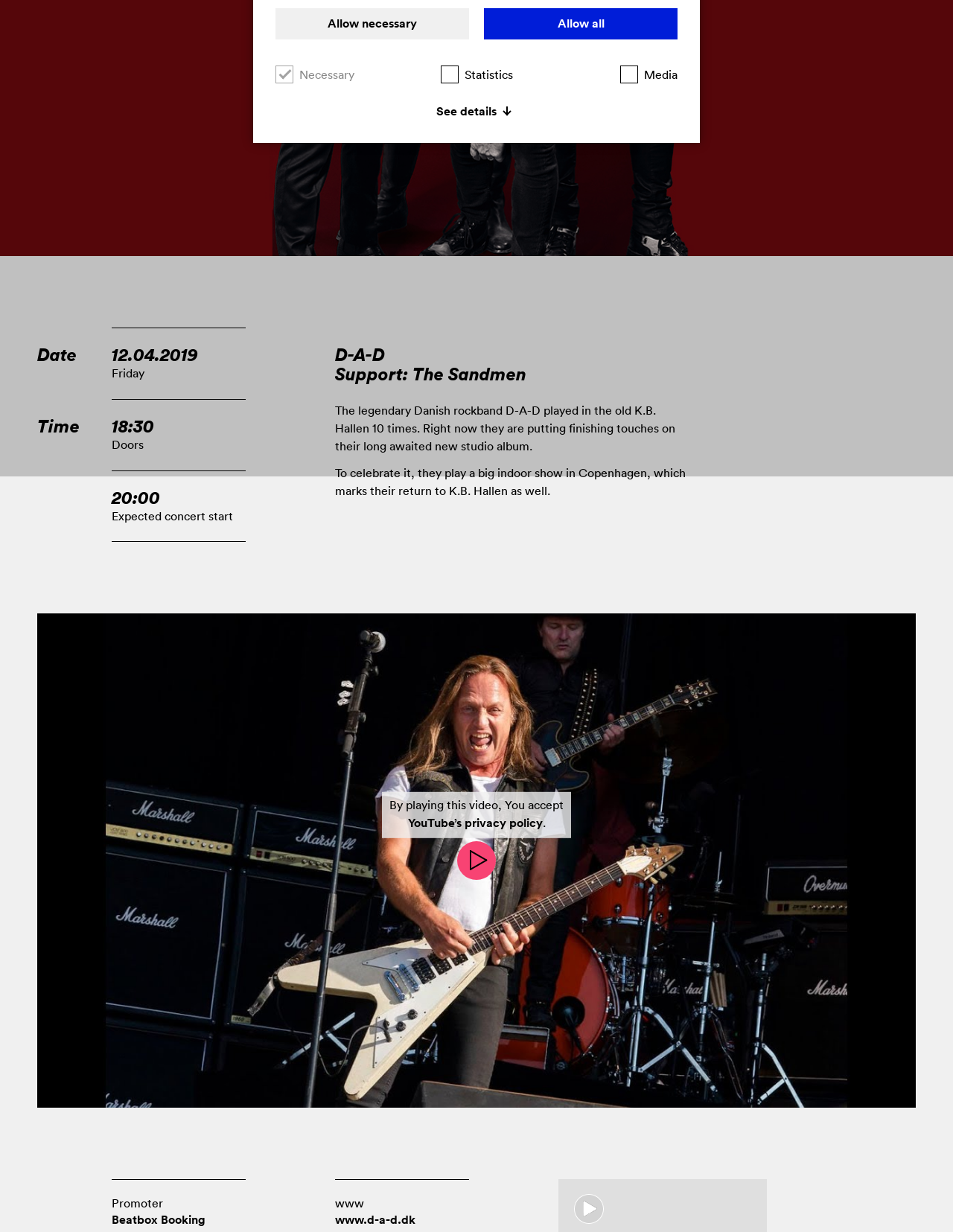Given the element description, predict the bounding box coordinates in the format (top-left x, top-left y, bottom-right x, bottom-right y). Make sure all values are between 0 and 1. Here is the element description: YouTube’s privacy policy

[0.428, 0.661, 0.569, 0.675]